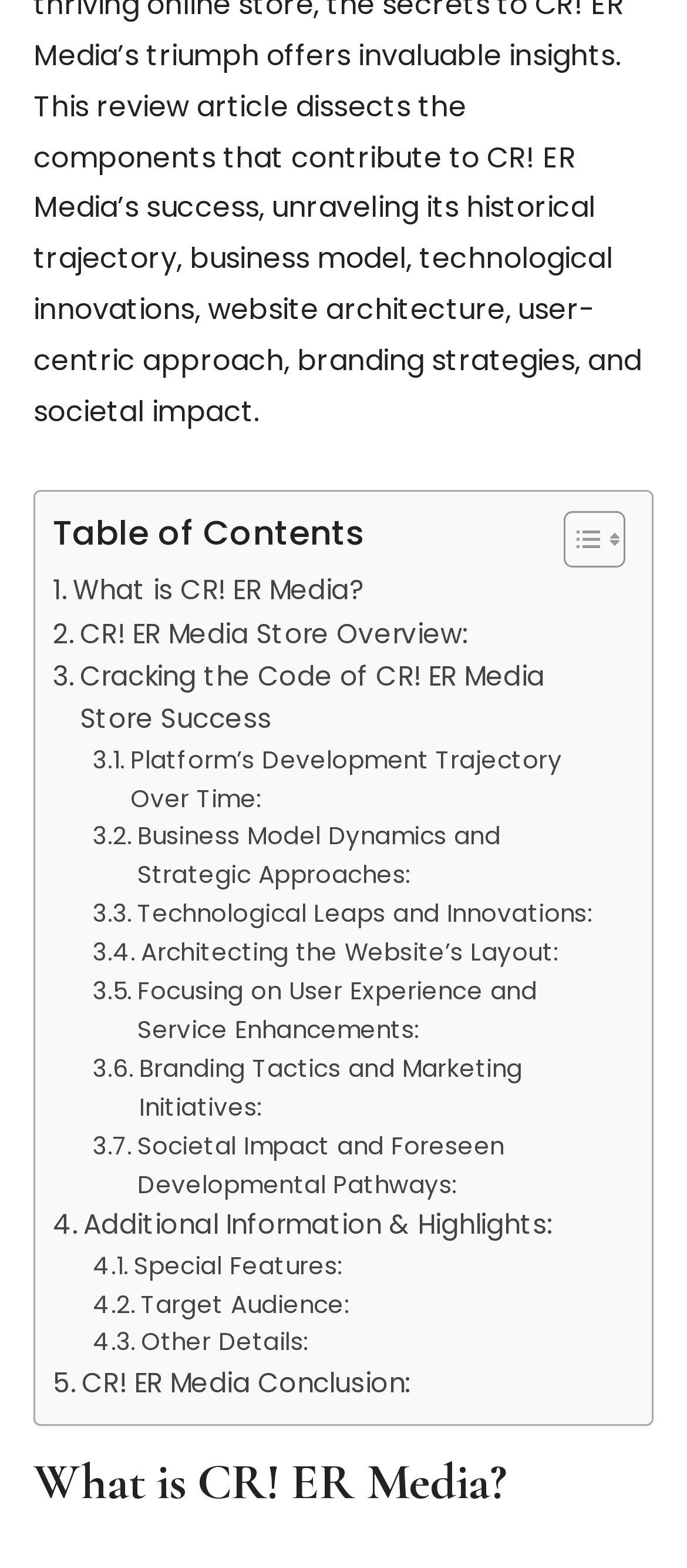Determine the bounding box coordinates for the UI element described. Format the coordinates as (top-left x, top-left y, bottom-right x, bottom-right y) and ensure all values are between 0 and 1. Element description: Toggle

[0.782, 0.325, 0.898, 0.364]